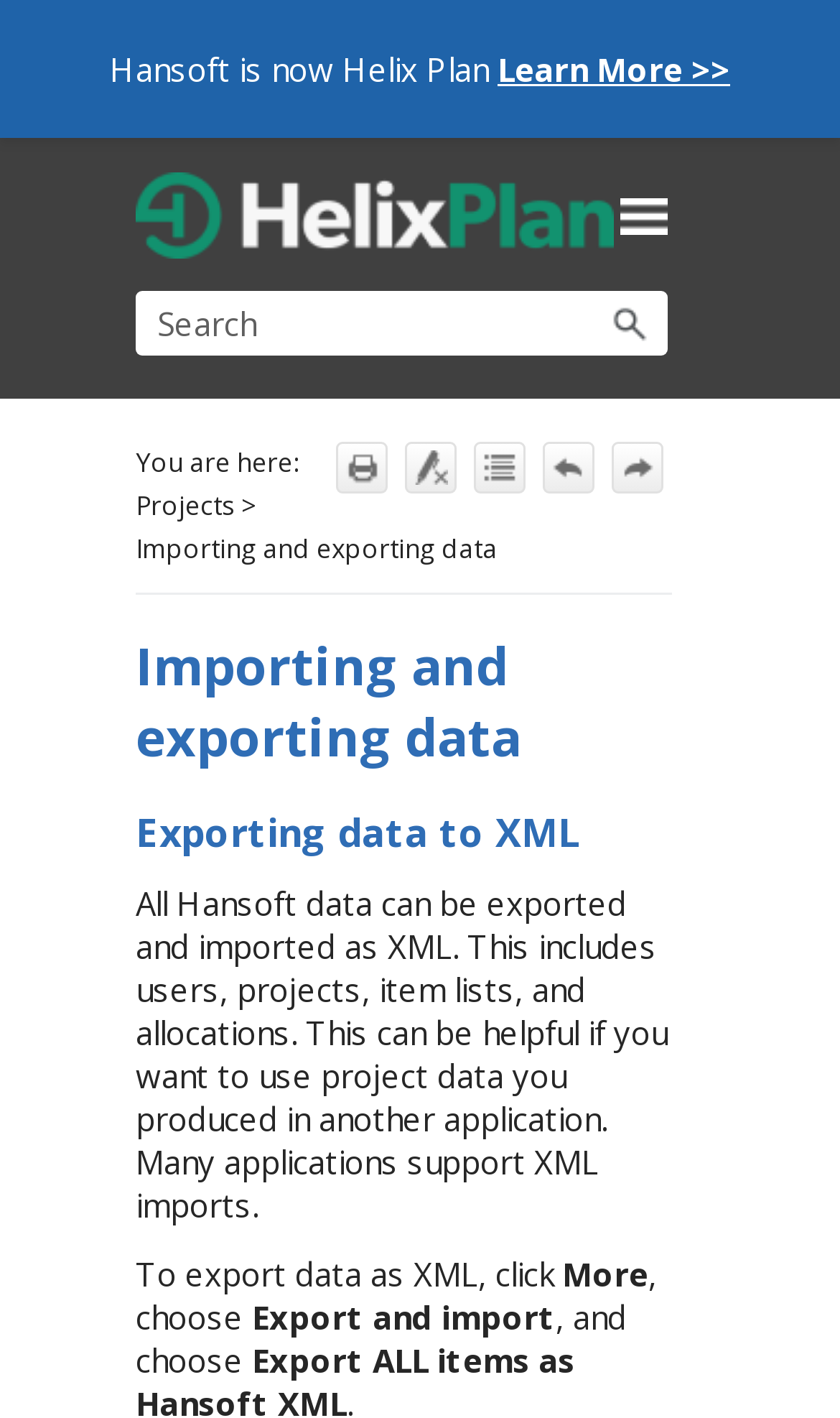Using the description: "logged in", identify the bounding box of the corresponding UI element in the screenshot.

None